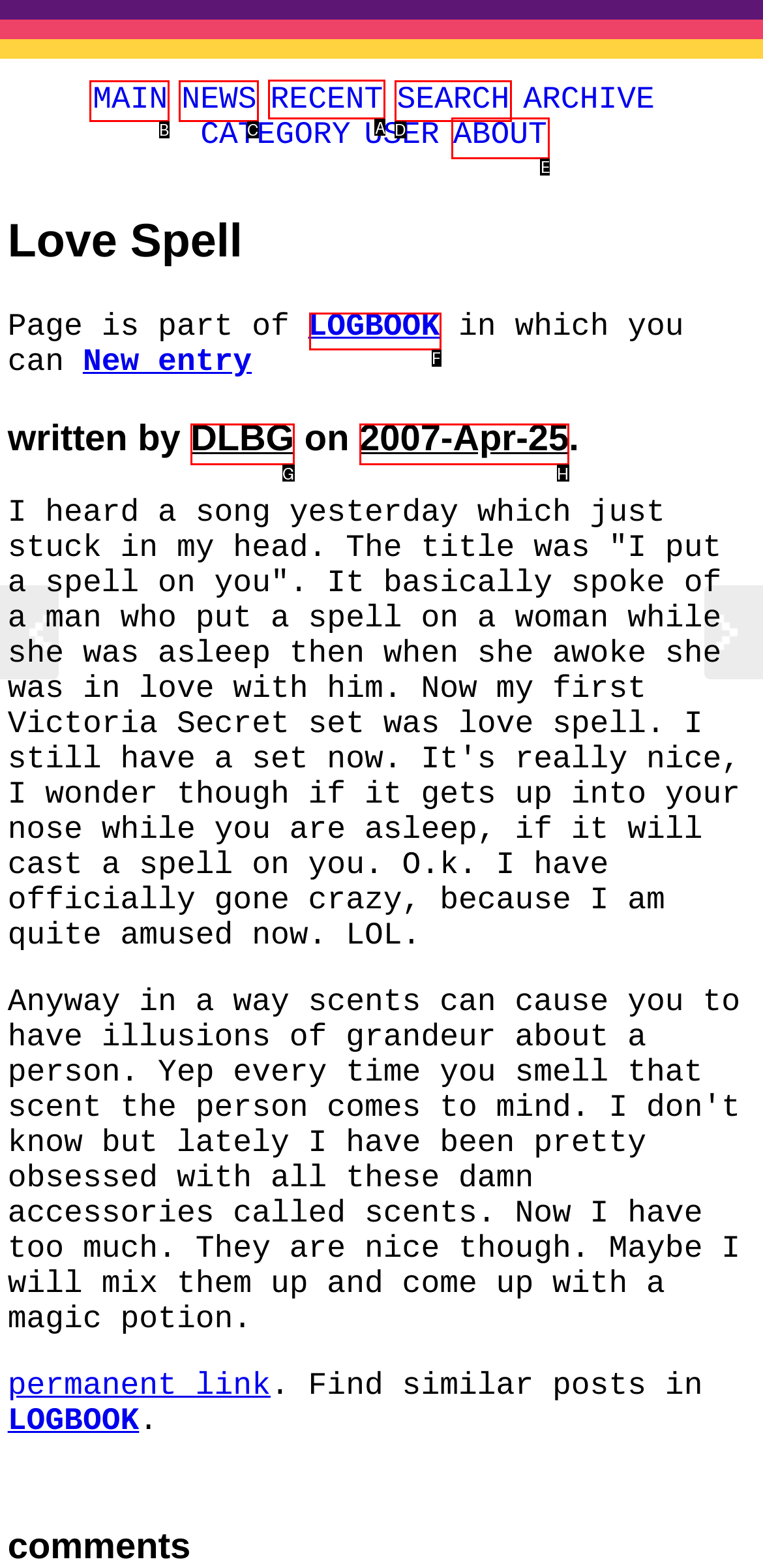To complete the instruction: view recent posts, which HTML element should be clicked?
Respond with the option's letter from the provided choices.

A